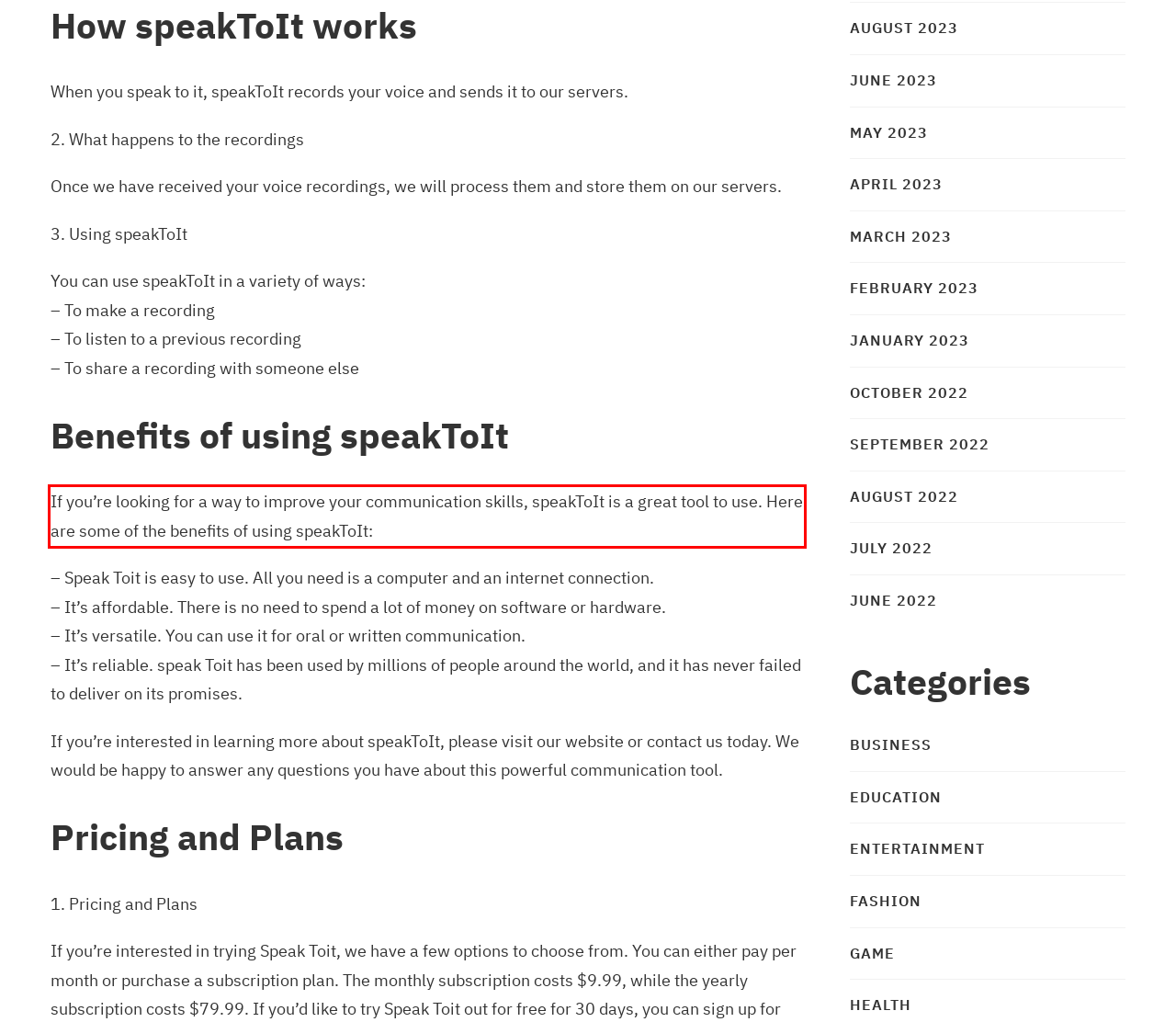The screenshot you have been given contains a UI element surrounded by a red rectangle. Use OCR to read and extract the text inside this red rectangle.

If you’re looking for a way to improve your communication skills, speakToIt is a great tool to use. Here are some of the benefits of using speakToIt: